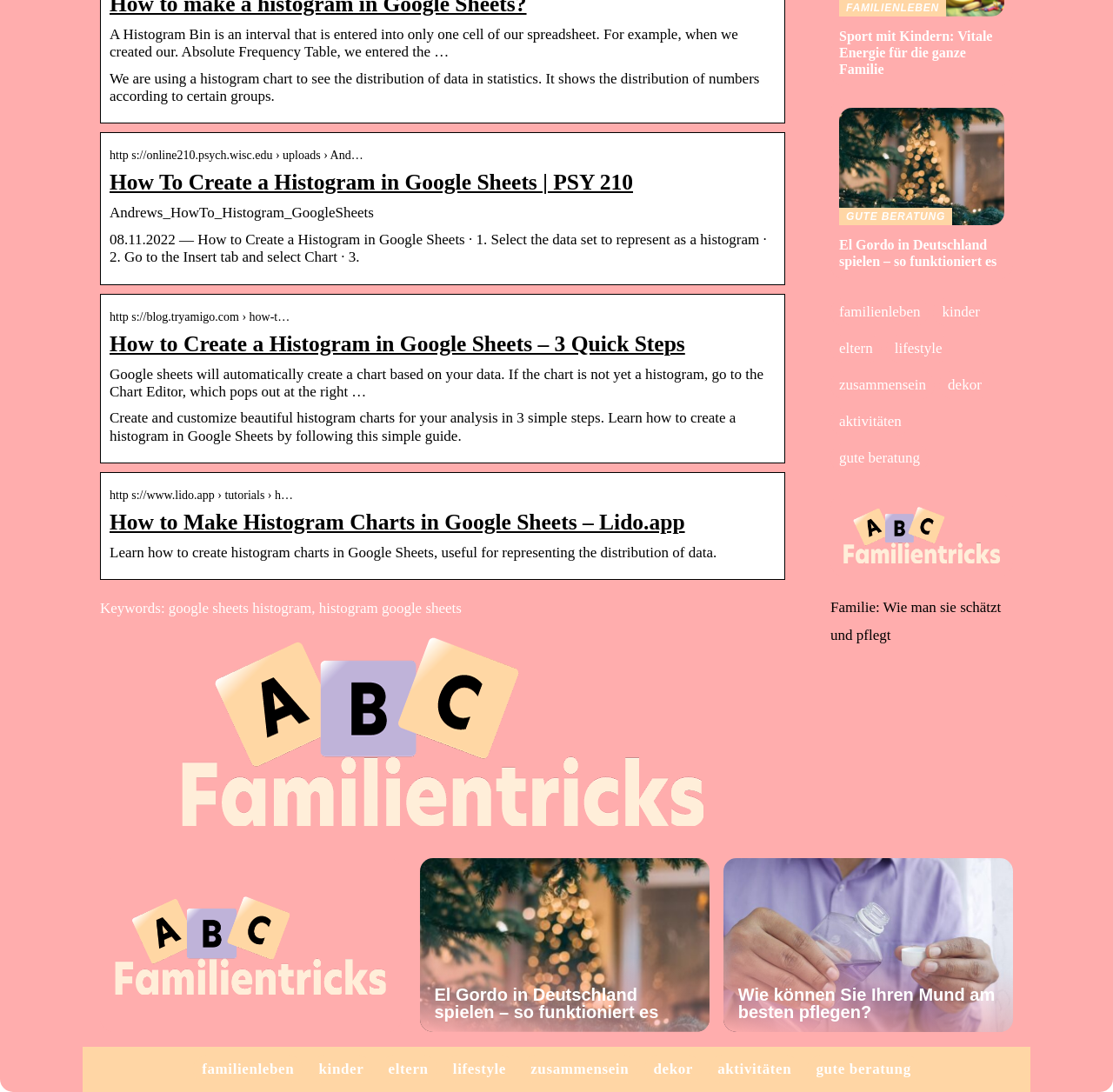Pinpoint the bounding box coordinates of the area that must be clicked to complete this instruction: "Click the link to learn how to create a histogram in Google Sheets".

[0.098, 0.156, 0.696, 0.179]